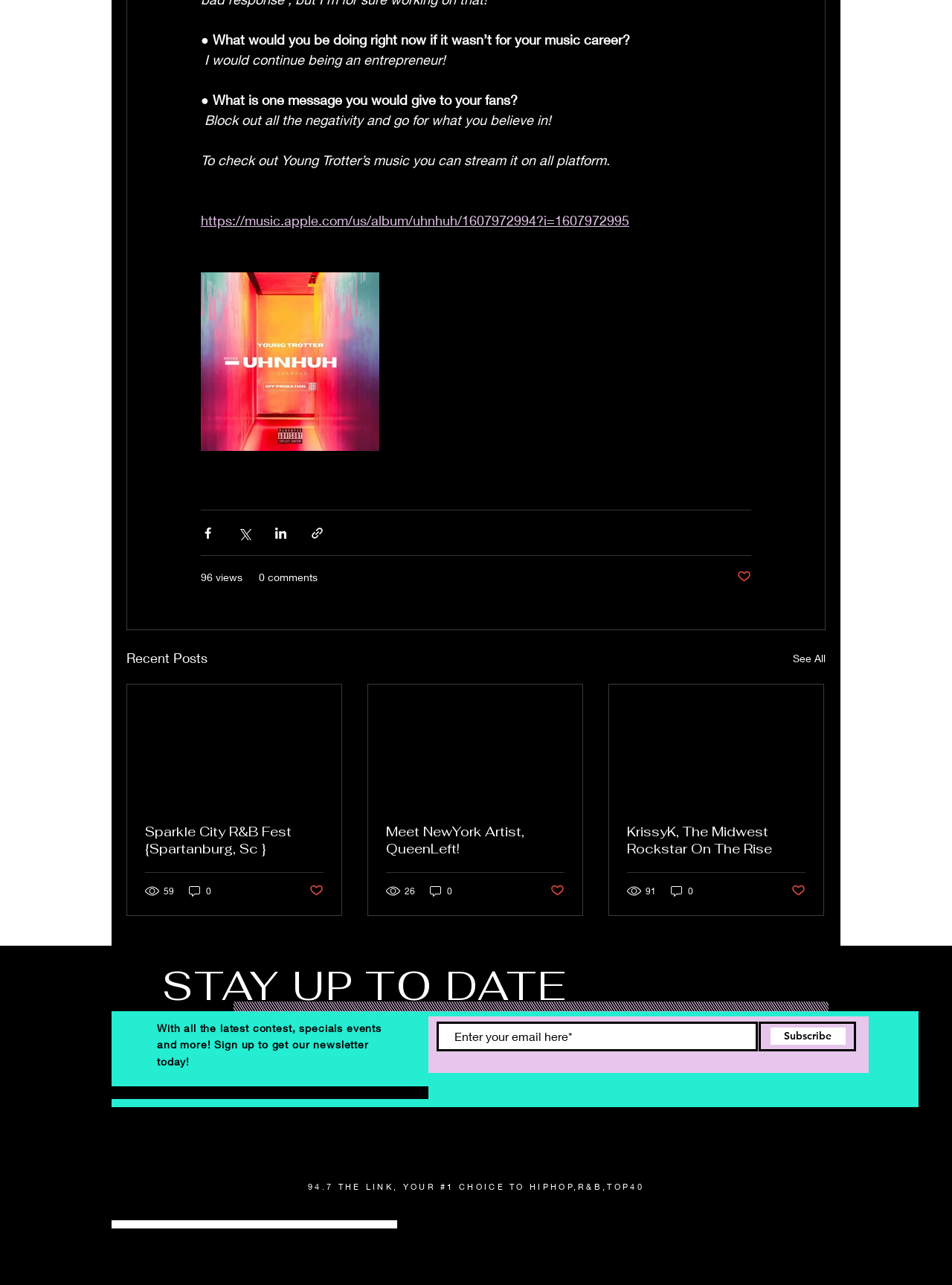Show me the bounding box coordinates of the clickable region to achieve the task as per the instruction: "Enter your email here".

[0.459, 0.795, 0.796, 0.818]